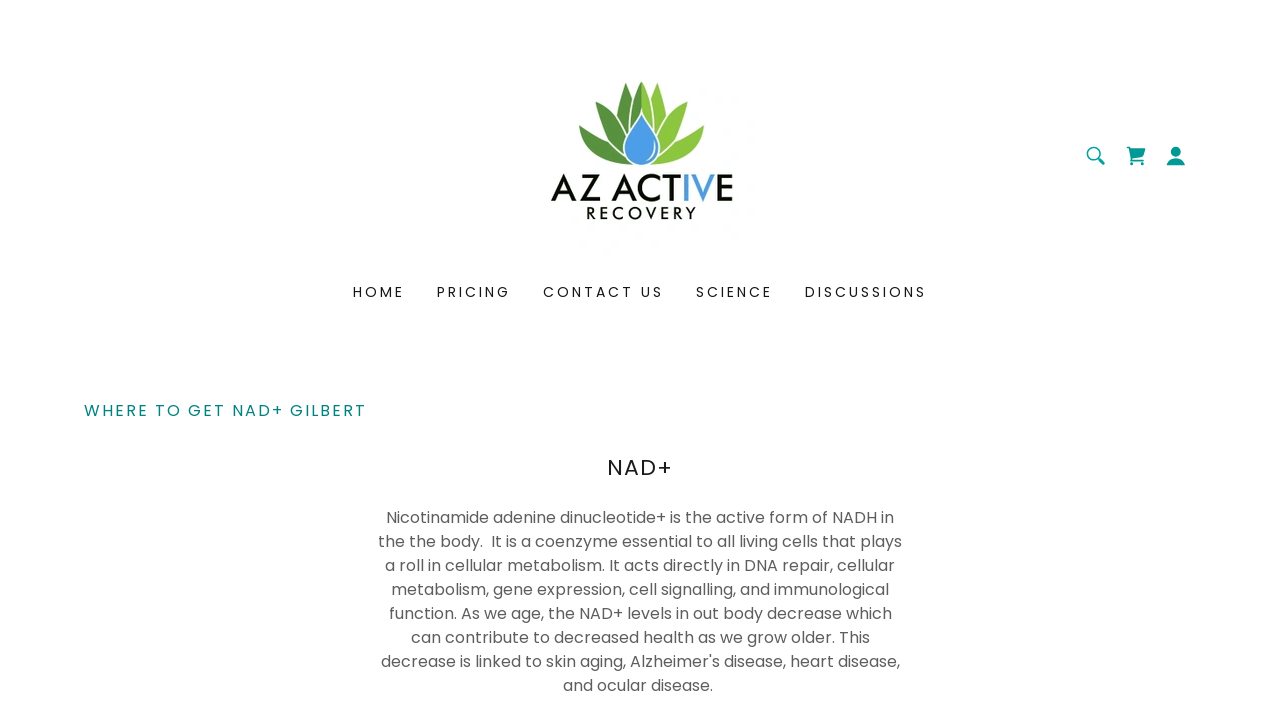Given the content of the image, can you provide a detailed answer to the question?
How many images are there in the top section?

The top section of the webpage contains three images: the company logo, a small icon, and the shopping cart icon. These images are all located in the top section of the webpage.